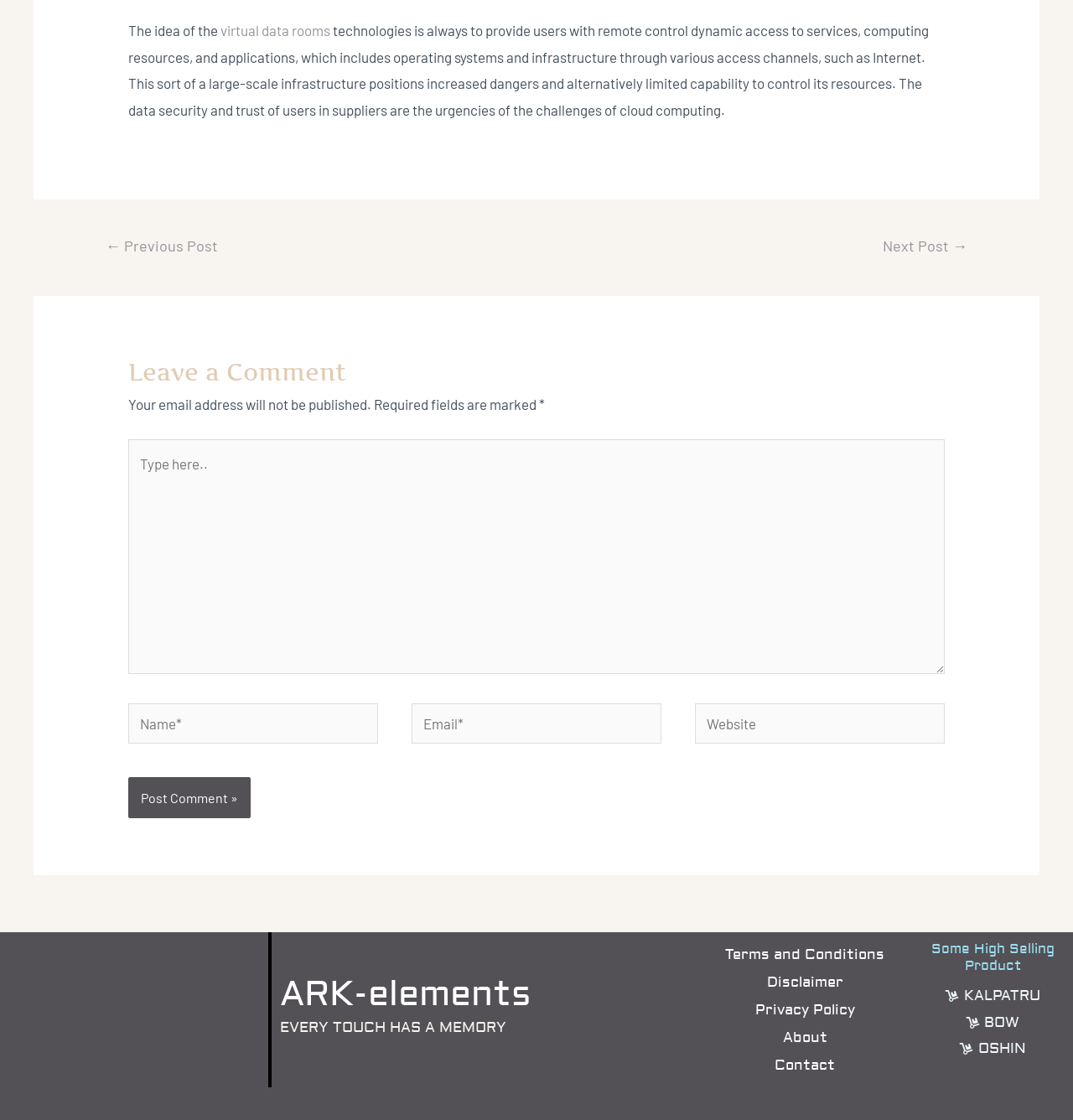Specify the bounding box coordinates of the area that needs to be clicked to achieve the following instruction: "Click on the 'Next Post →' link".

[0.801, 0.205, 0.923, 0.237]